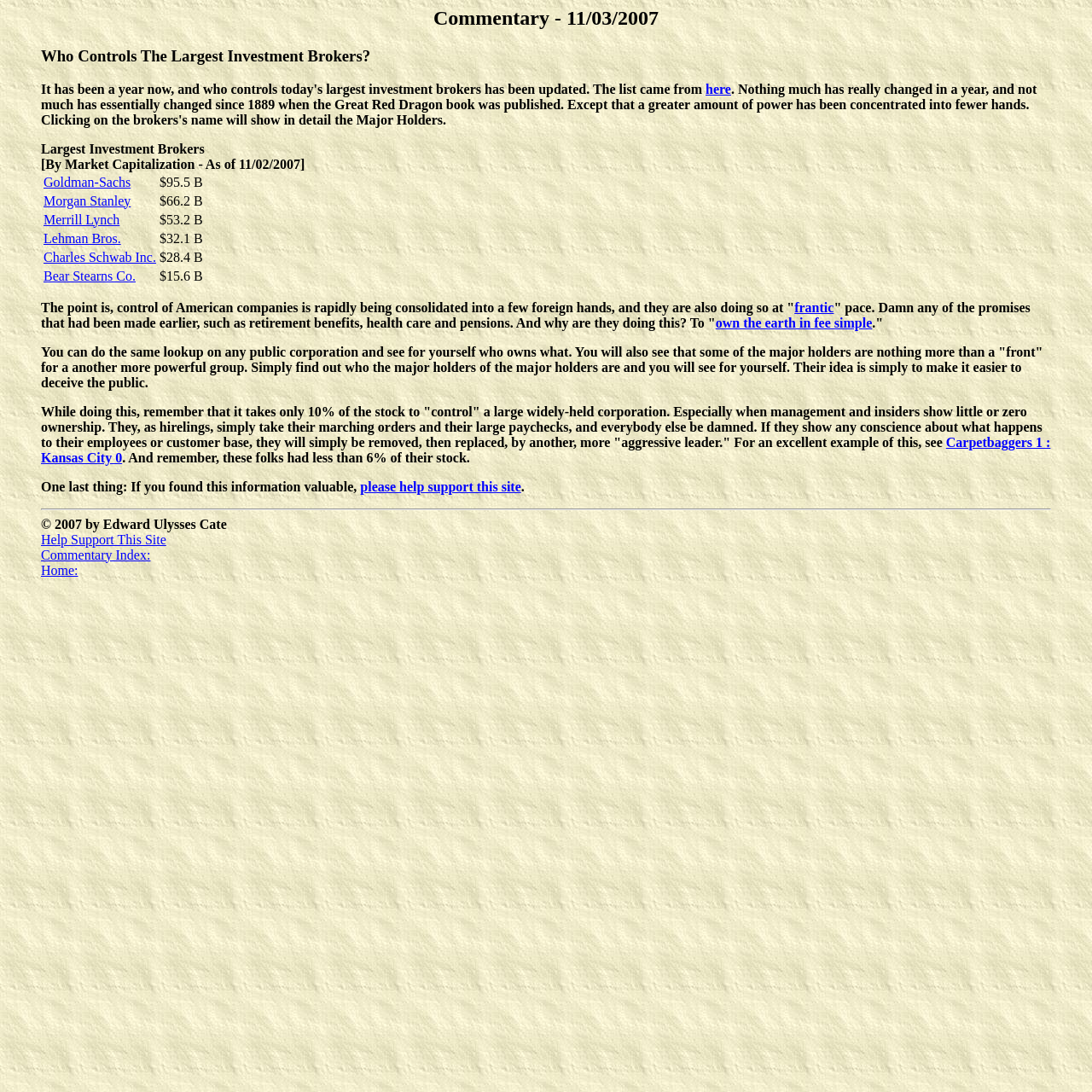Please indicate the bounding box coordinates for the clickable area to complete the following task: "Visit 'Goldman-Sachs'". The coordinates should be specified as four float numbers between 0 and 1, i.e., [left, top, right, bottom].

[0.04, 0.16, 0.12, 0.173]